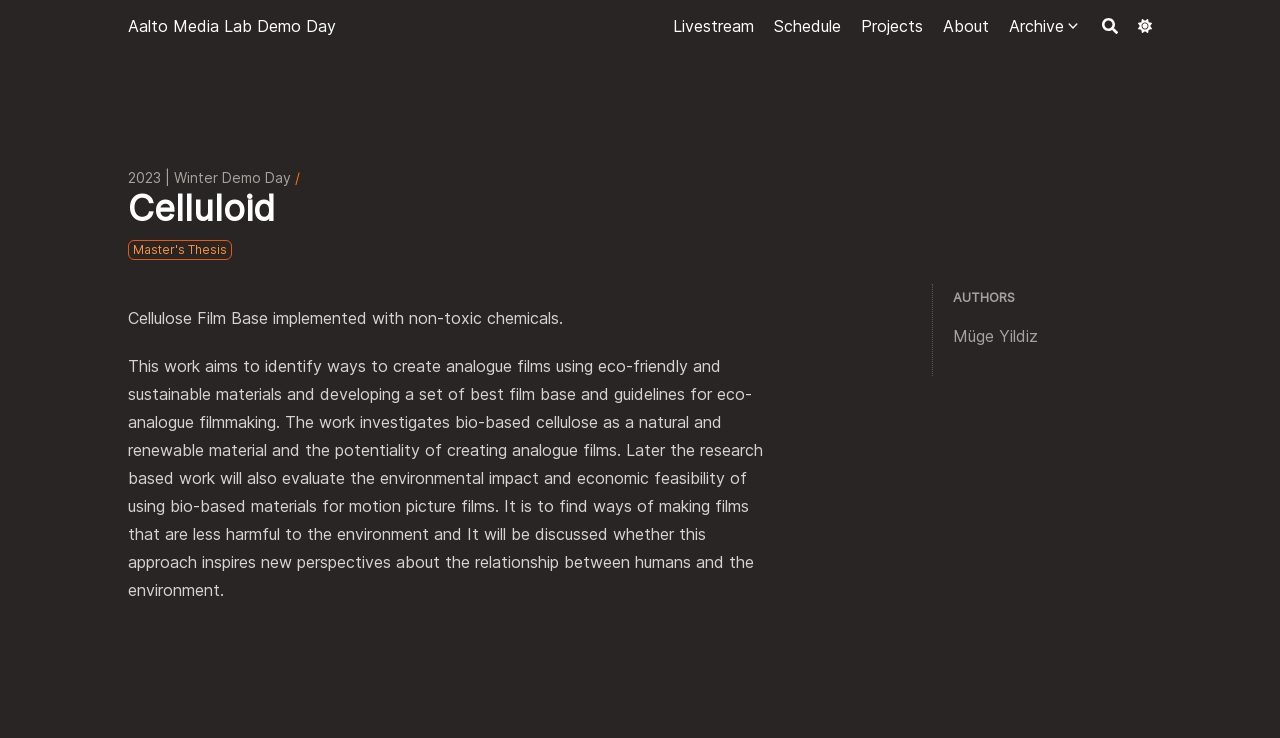What is the goal of the research?
Please describe in detail the information shown in the image to answer the question.

The goal of the research is to find ways of making films that are less harmful to the environment, which is achieved by identifying ways to create analogue films using eco-friendly and sustainable materials and developing a set of best film base and guidelines for eco-analogue filmmaking.